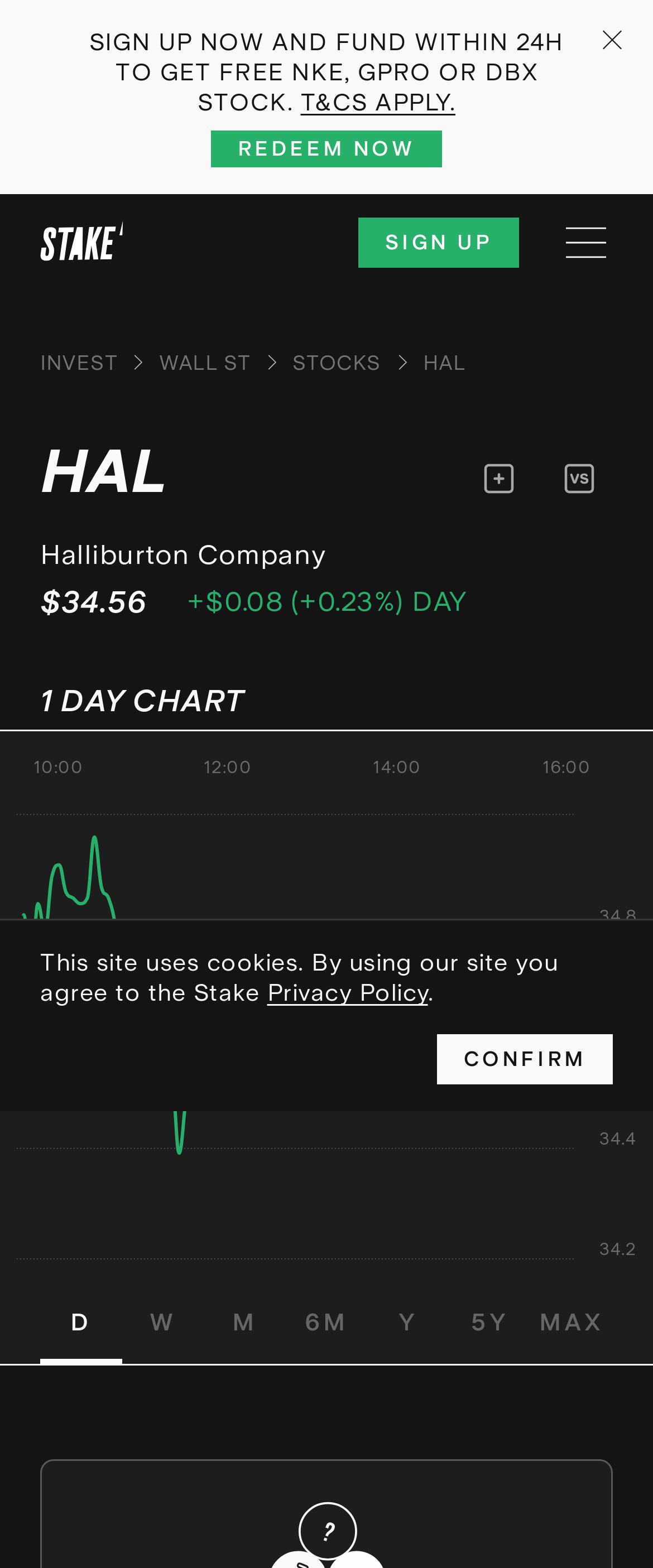Specify the bounding box coordinates of the element's region that should be clicked to achieve the following instruction: "Redeem now". The bounding box coordinates consist of four float numbers between 0 and 1, in the format [left, top, right, bottom].

[0.323, 0.083, 0.677, 0.107]